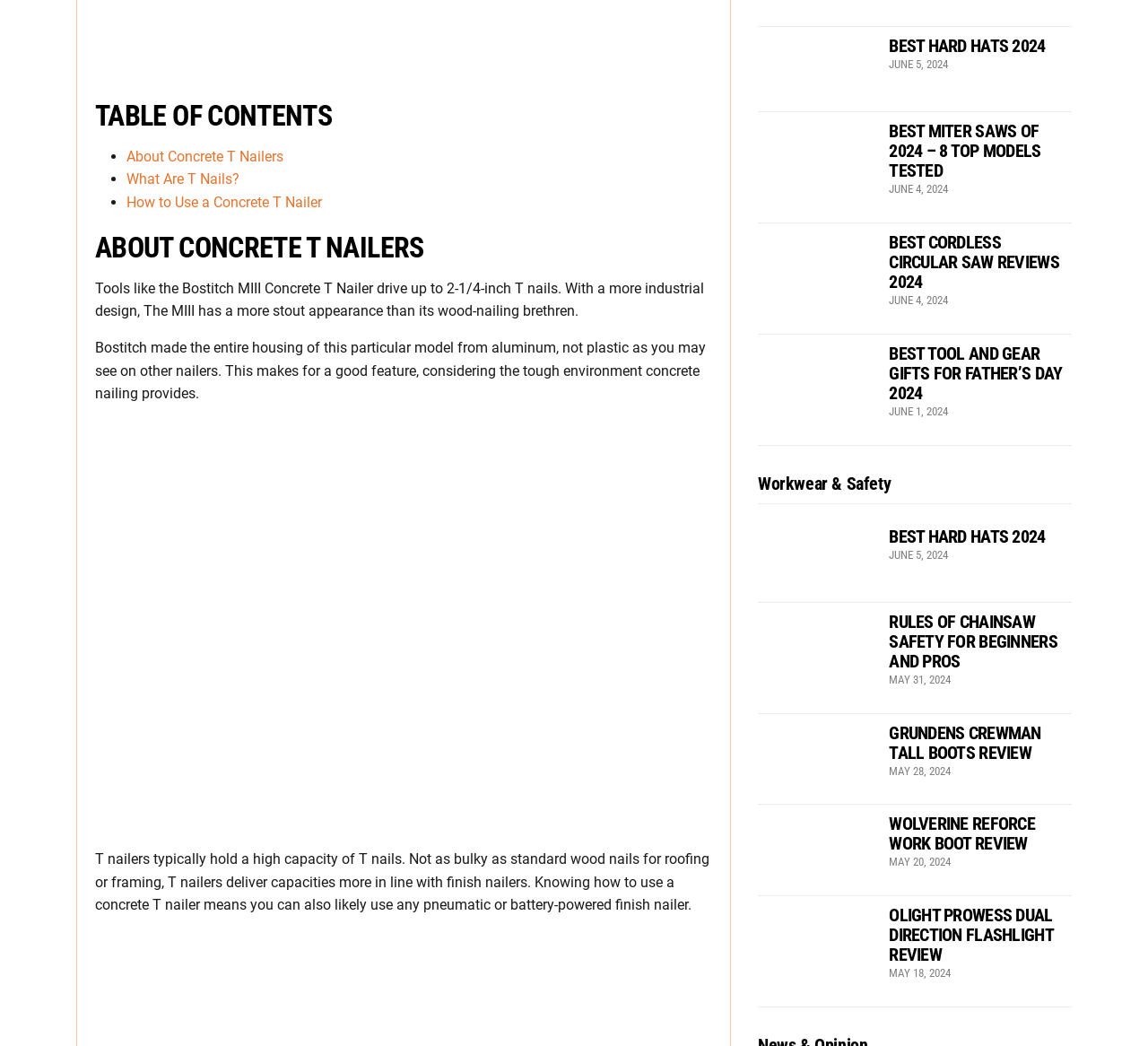Predict the bounding box coordinates of the area that should be clicked to accomplish the following instruction: "View 'Best Hard Hats 2024'". The bounding box coordinates should consist of four float numbers between 0 and 1, i.e., [left, top, right, bottom].

[0.774, 0.033, 0.911, 0.054]